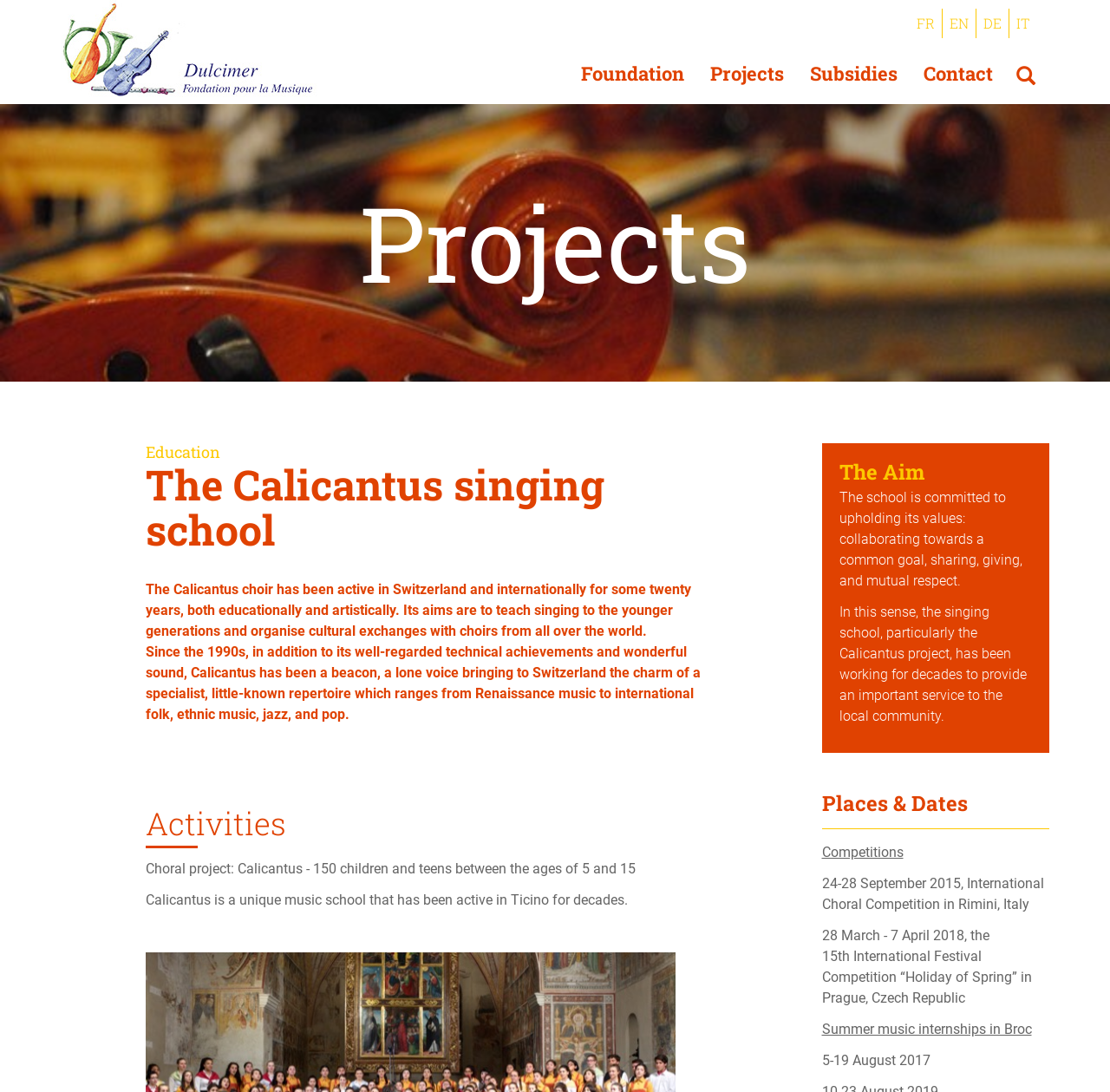Identify the bounding box coordinates for the region to click in order to carry out this instruction: "Go to the 'Projects' page". Provide the coordinates using four float numbers between 0 and 1, formatted as [left, top, right, bottom].

[0.628, 0.048, 0.718, 0.087]